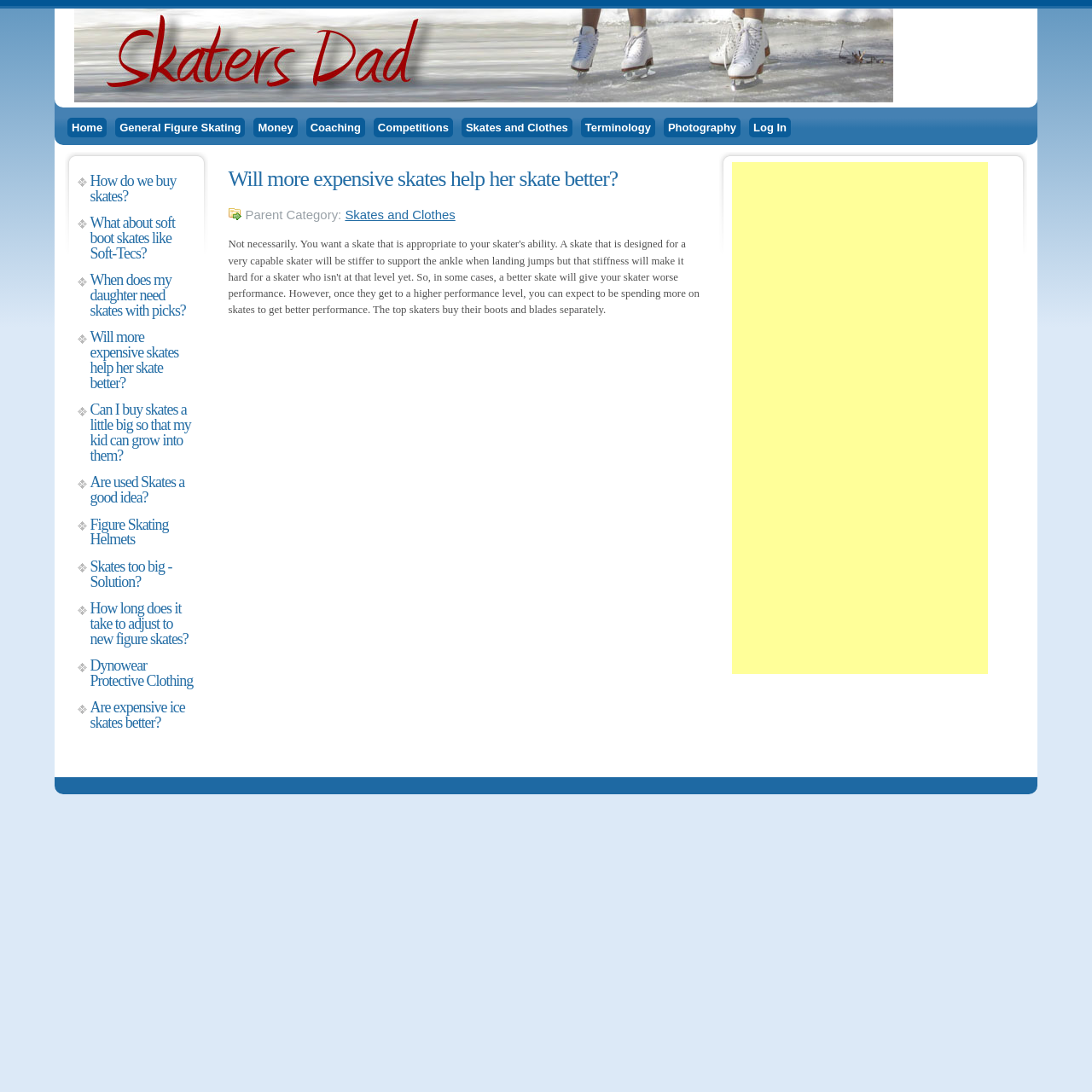What is the parent category of this webpage?
Please provide a detailed and comprehensive answer to the question.

I determined the parent category by looking at the static text 'Parent Category:' and the link 'Skates and Clothes' that follows it, which suggests that the parent category of this webpage is 'Skates and Clothes'.